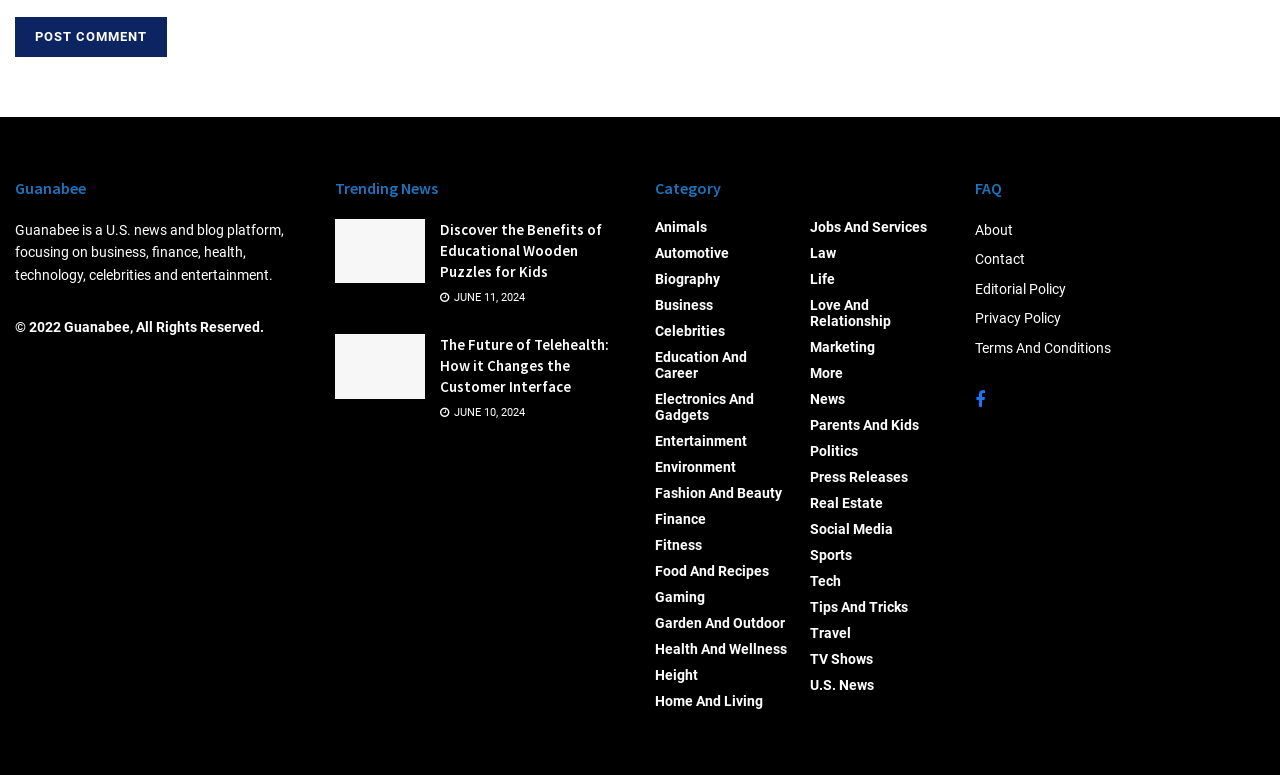Please locate the bounding box coordinates of the region I need to click to follow this instruction: "Explore the category of Animals".

[0.512, 0.283, 0.552, 0.303]